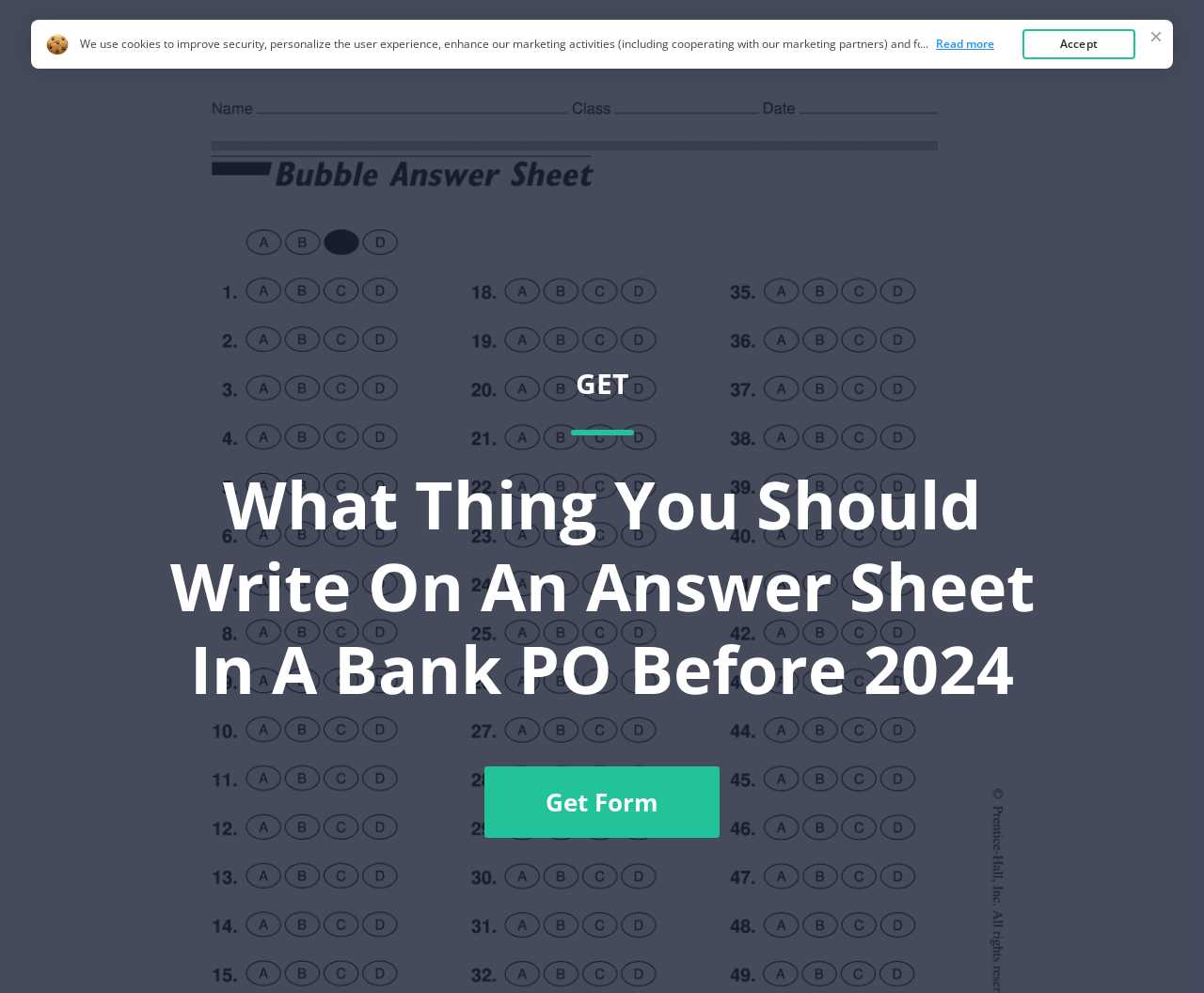How many navigation links are in the top navigation bar?
Using the information presented in the image, please offer a detailed response to the question.

There are four links in the top navigation bar: 'Answer Sheets', 'Home', 'FAQ', and 'Top Forms'. These links are likely used to navigate to different sections of the website.